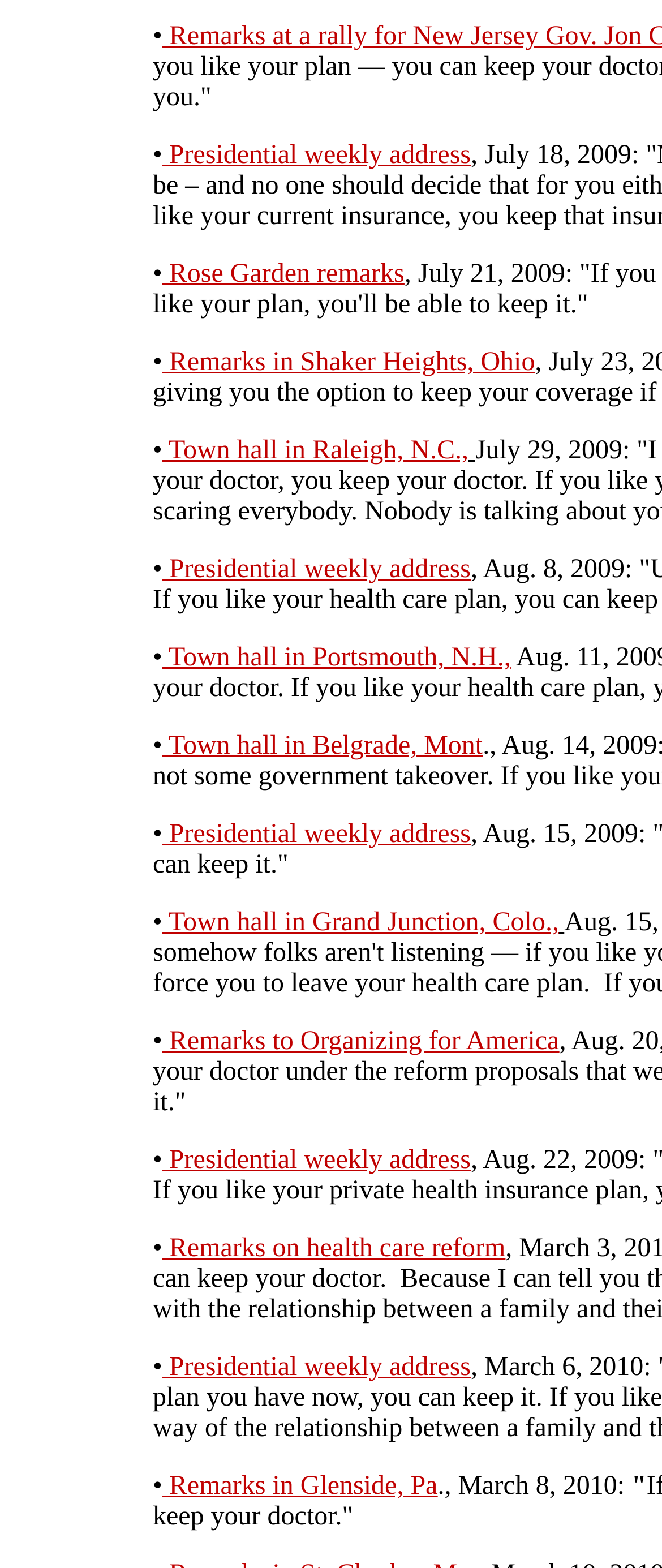Can you find the bounding box coordinates of the area I should click to execute the following instruction: "Read Remarks in Shaker Heights, Ohio"?

[0.245, 0.222, 0.808, 0.241]